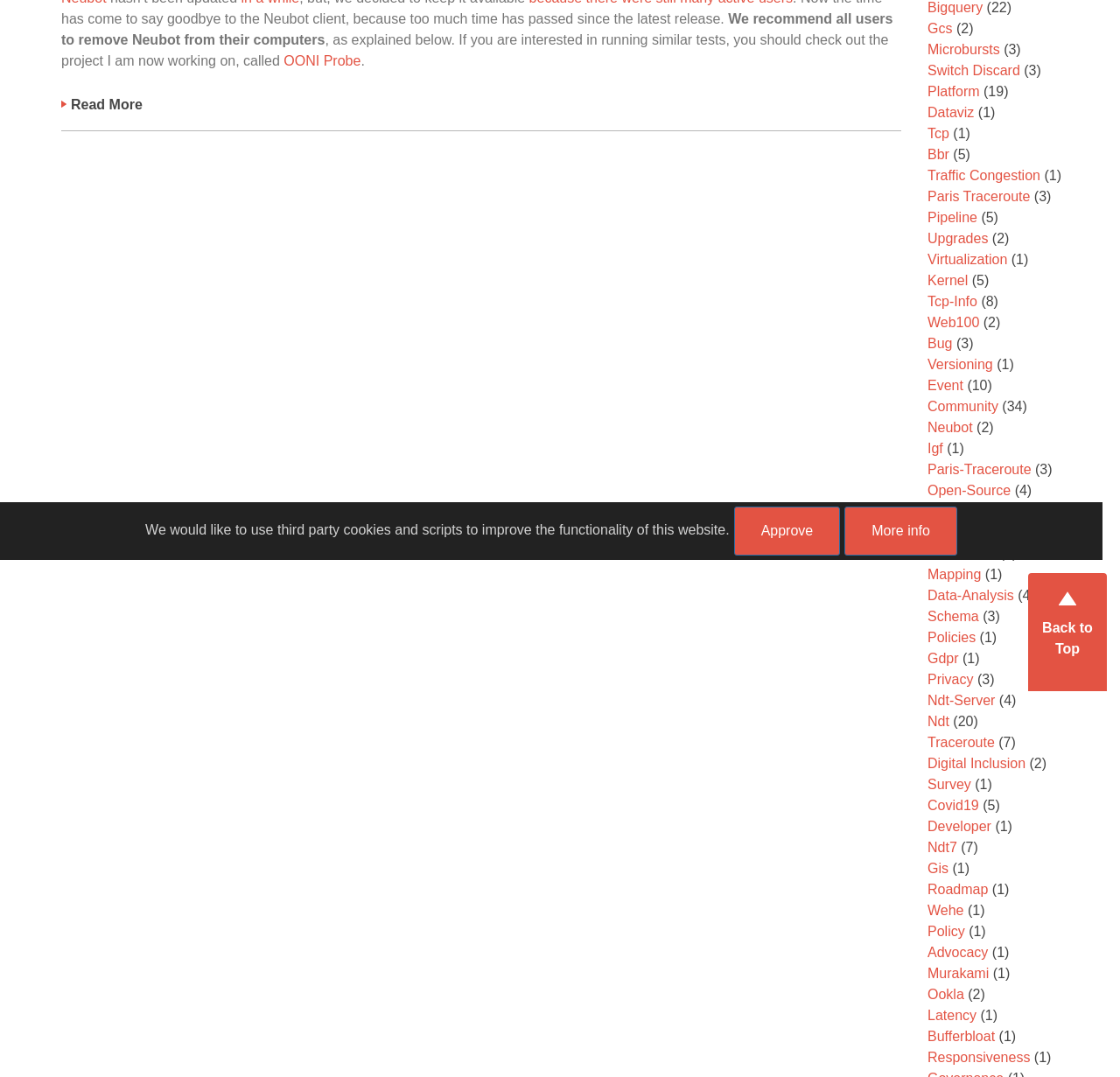Extract the bounding box coordinates for the UI element described as: "Privacy".

[0.828, 0.624, 0.869, 0.638]